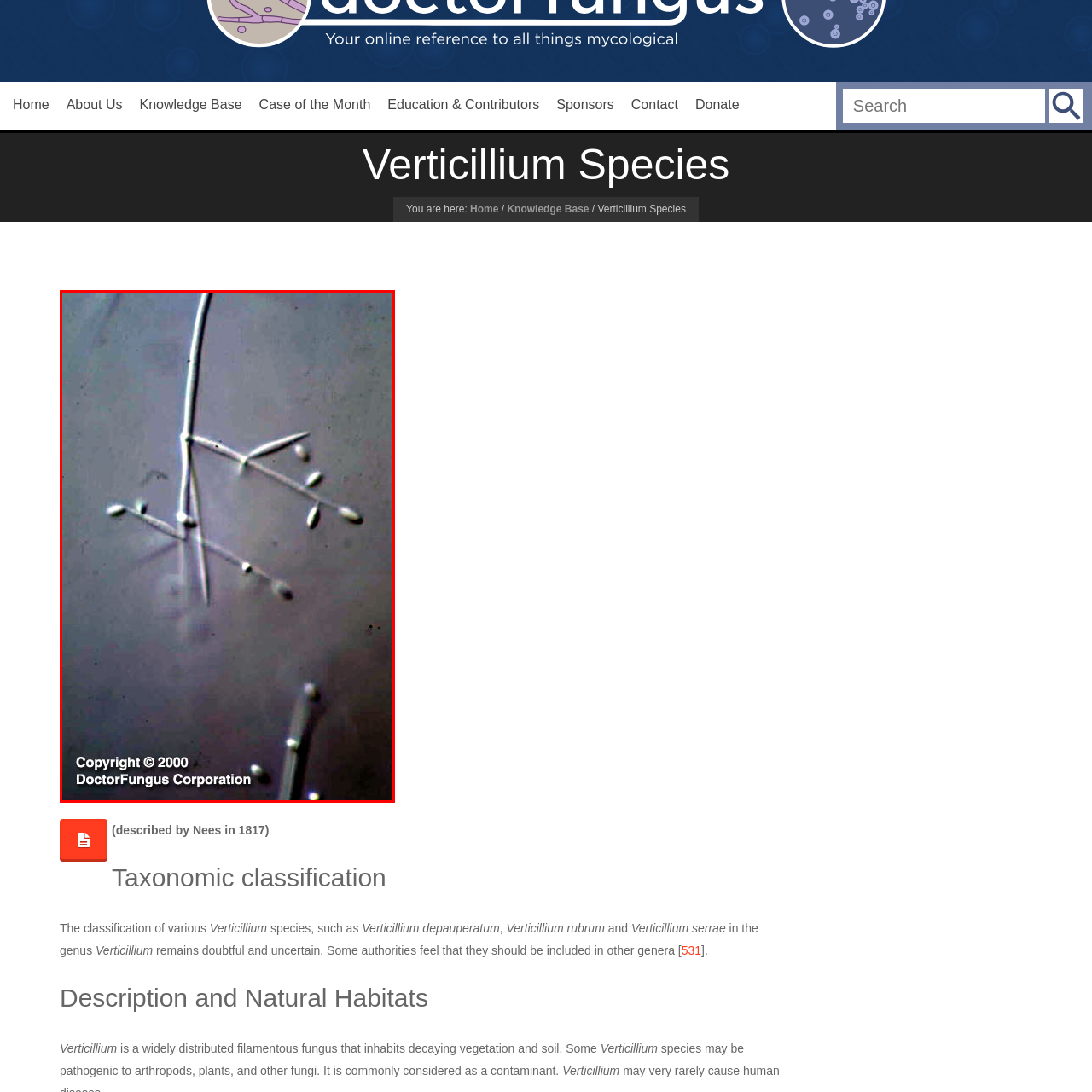Please provide a comprehensive caption for the image highlighted in the red box.

The image showcases a microscopic view of **Verticillium species**, a filamentous fungus characterized by its elongated hyphae and distinctive conidia formation. The fungal structures appear as fine, branching filaments with round conidia at the tips, which are indicative of its reproductive stage. This genus is known for inhabiting decaying vegetation and soil, and some species may act as pathogens affecting plants and arthropods. The photograph is credited to **DoctorFungus Corporation**, highlighting its educational contributions to the understanding of fungal biology and taxonomy. This specific image serves as a visual representation in the context of discussions around the **Taxonomic Classification** and the **Description and Natural Habitats** of Verticillium.